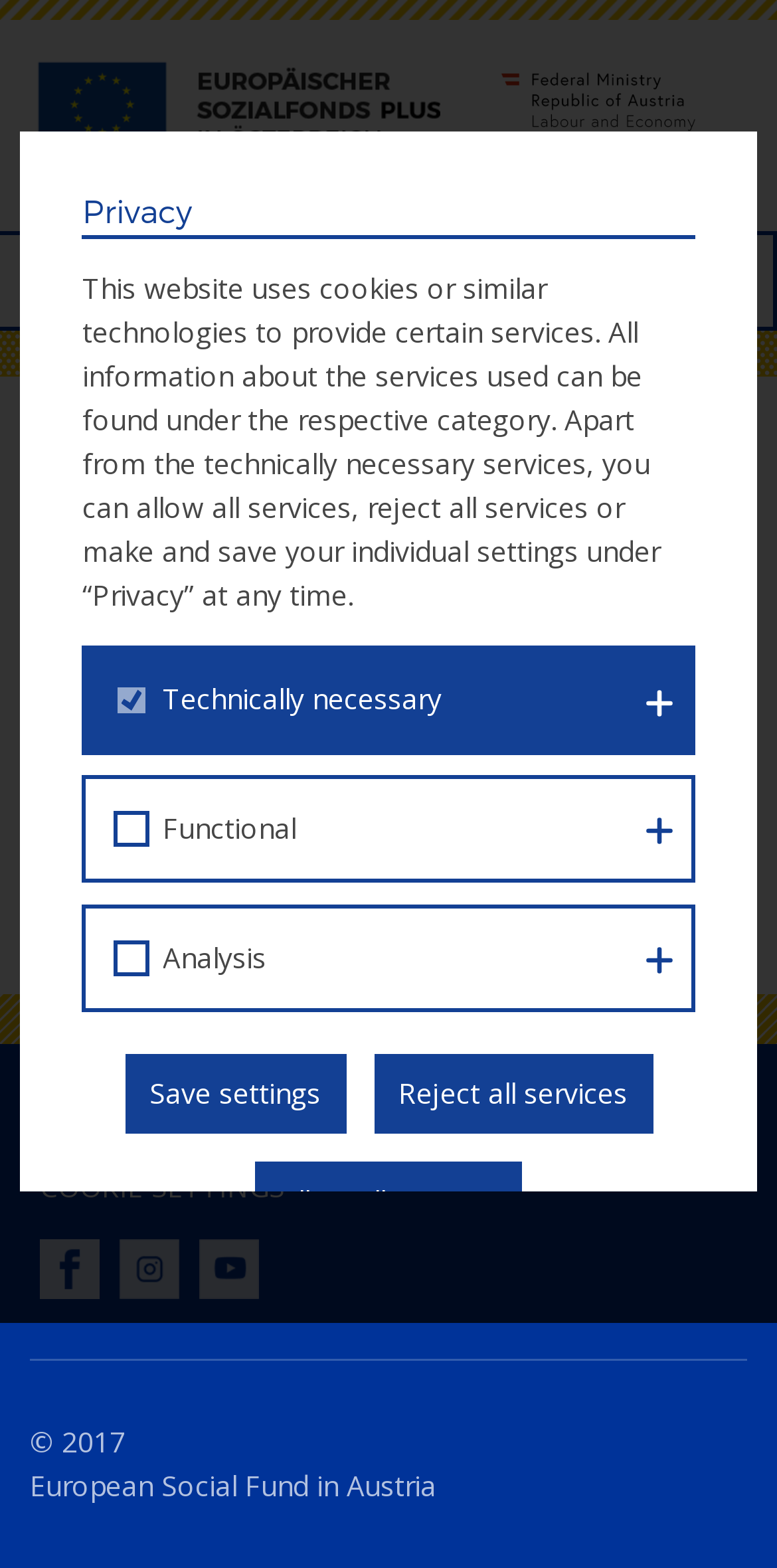Could you locate the bounding box coordinates for the section that should be clicked to accomplish this task: "Visit the Facebook ESF page".

[0.051, 0.795, 0.128, 0.819]